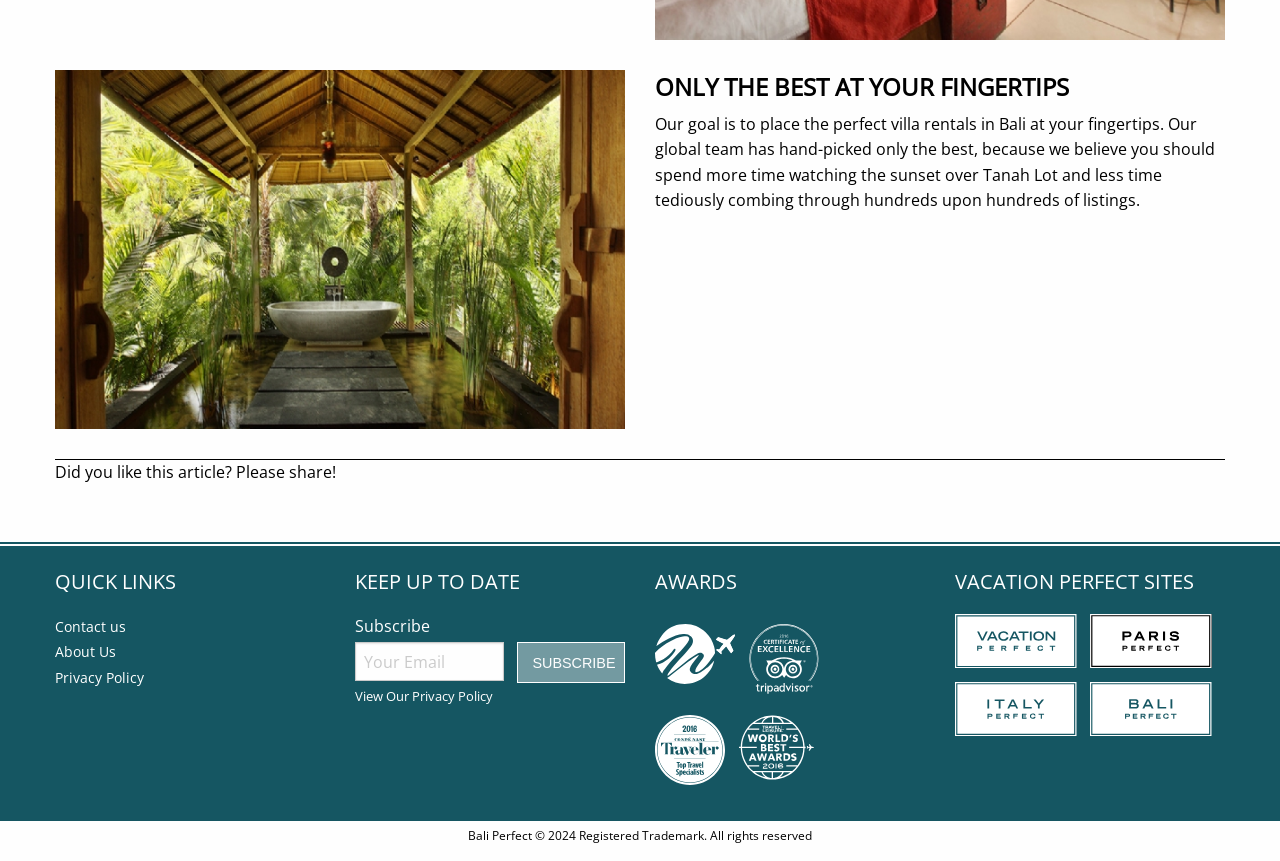Locate the coordinates of the bounding box for the clickable region that fulfills this instruction: "Contact us".

[0.043, 0.716, 0.098, 0.738]